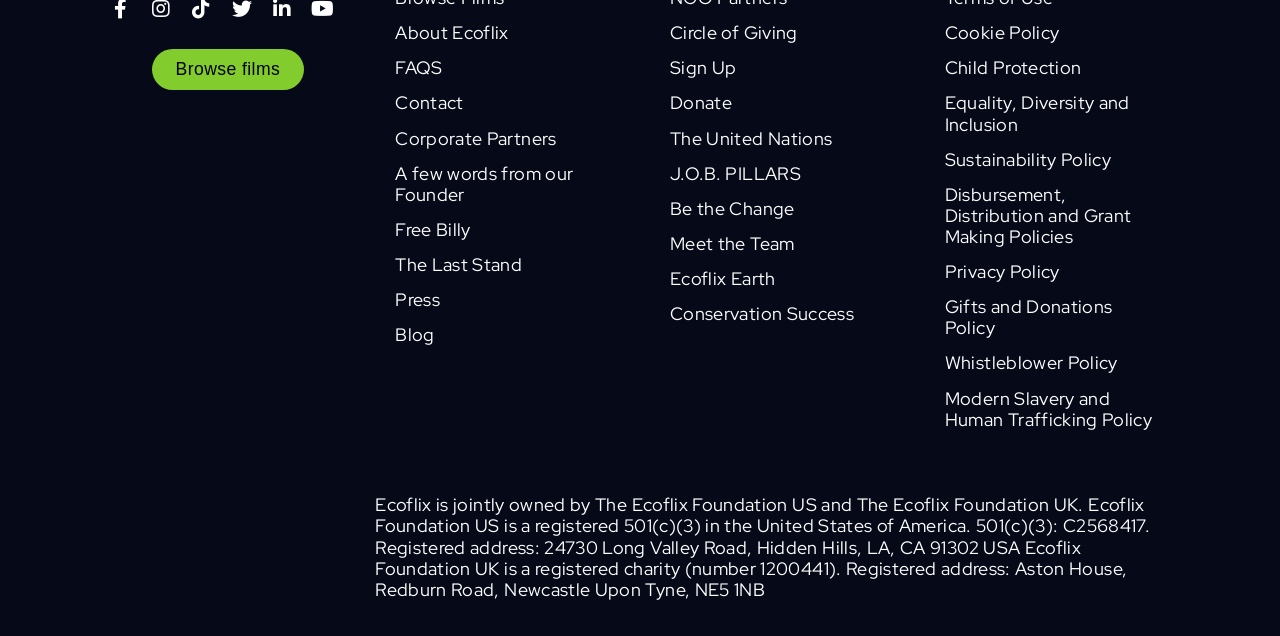Please locate the bounding box coordinates of the element that should be clicked to complete the given instruction: "Sign Up".

[0.508, 0.079, 0.707, 0.134]